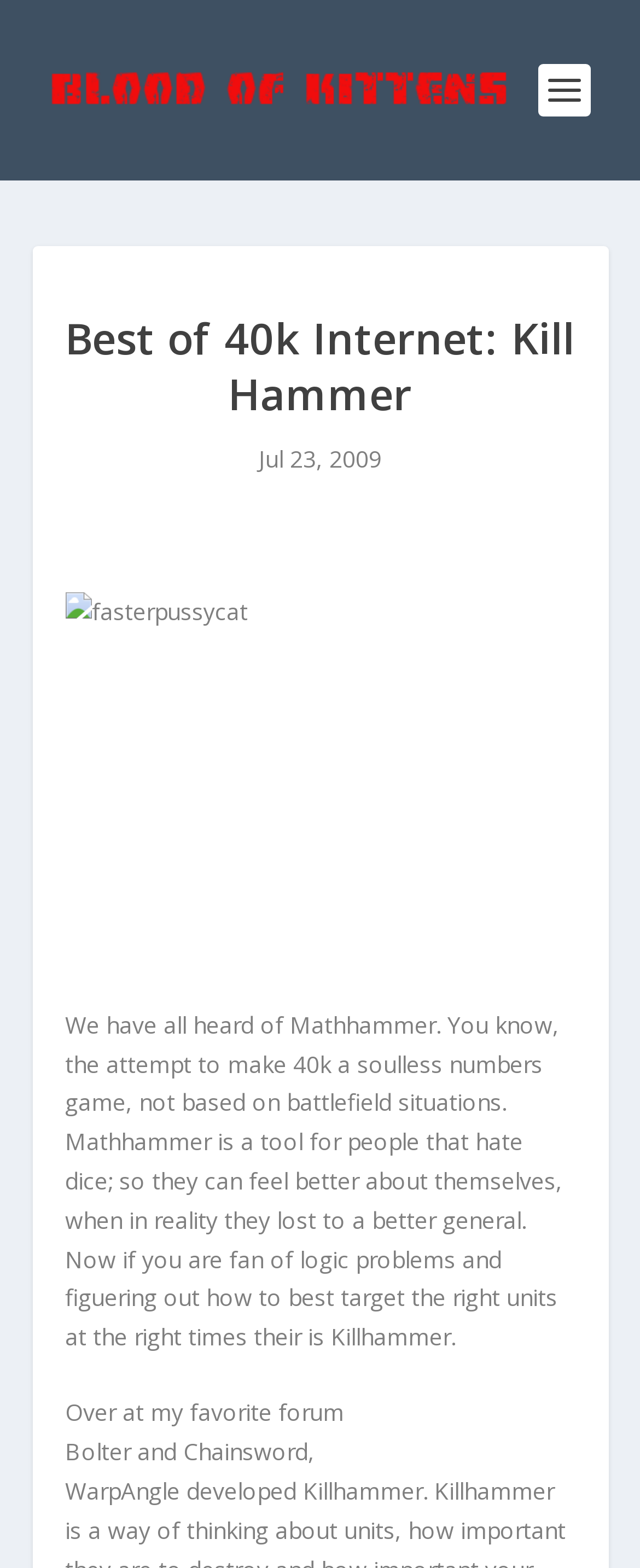Please extract the primary headline from the webpage.

Best of 40k Internet: Kill Hammer